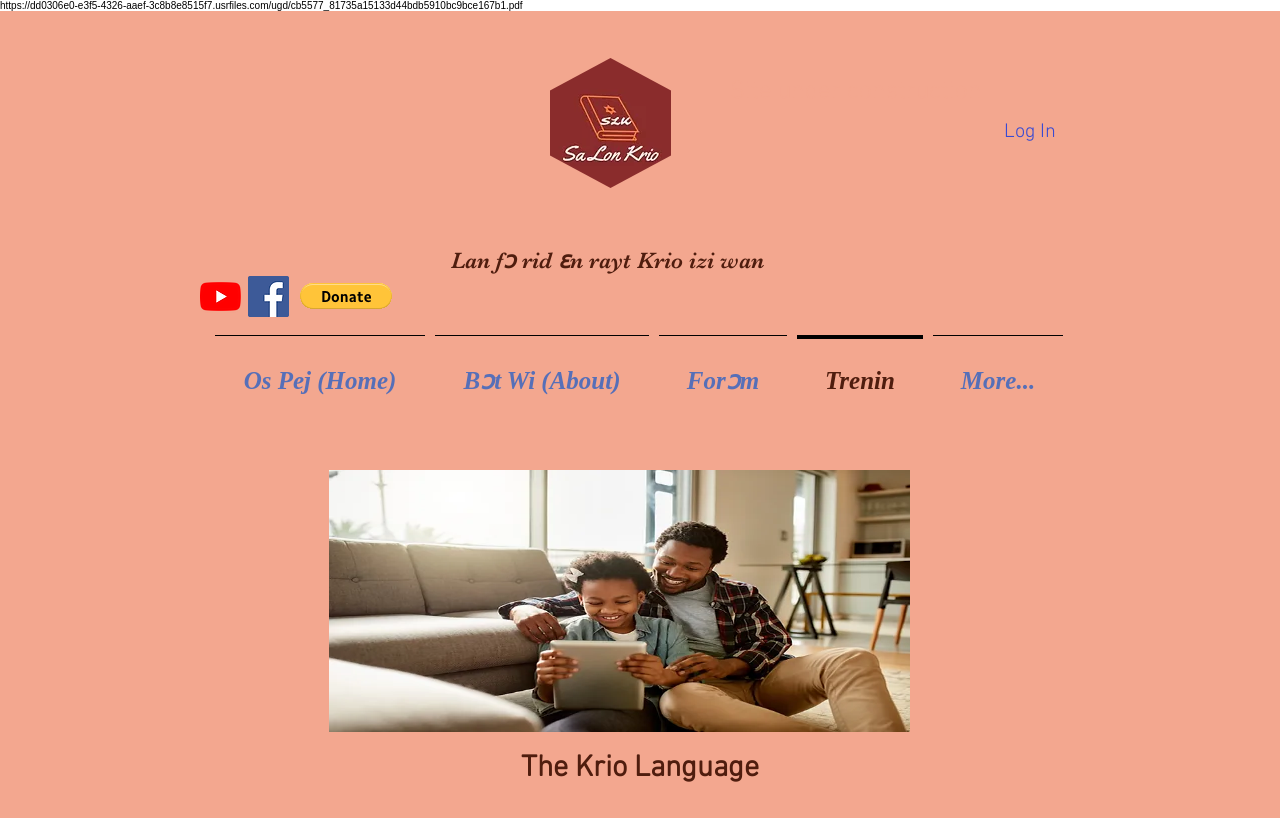Please identify the bounding box coordinates of the element that needs to be clicked to perform the following instruction: "View the Happy Childhood image".

[0.257, 0.574, 0.711, 0.894]